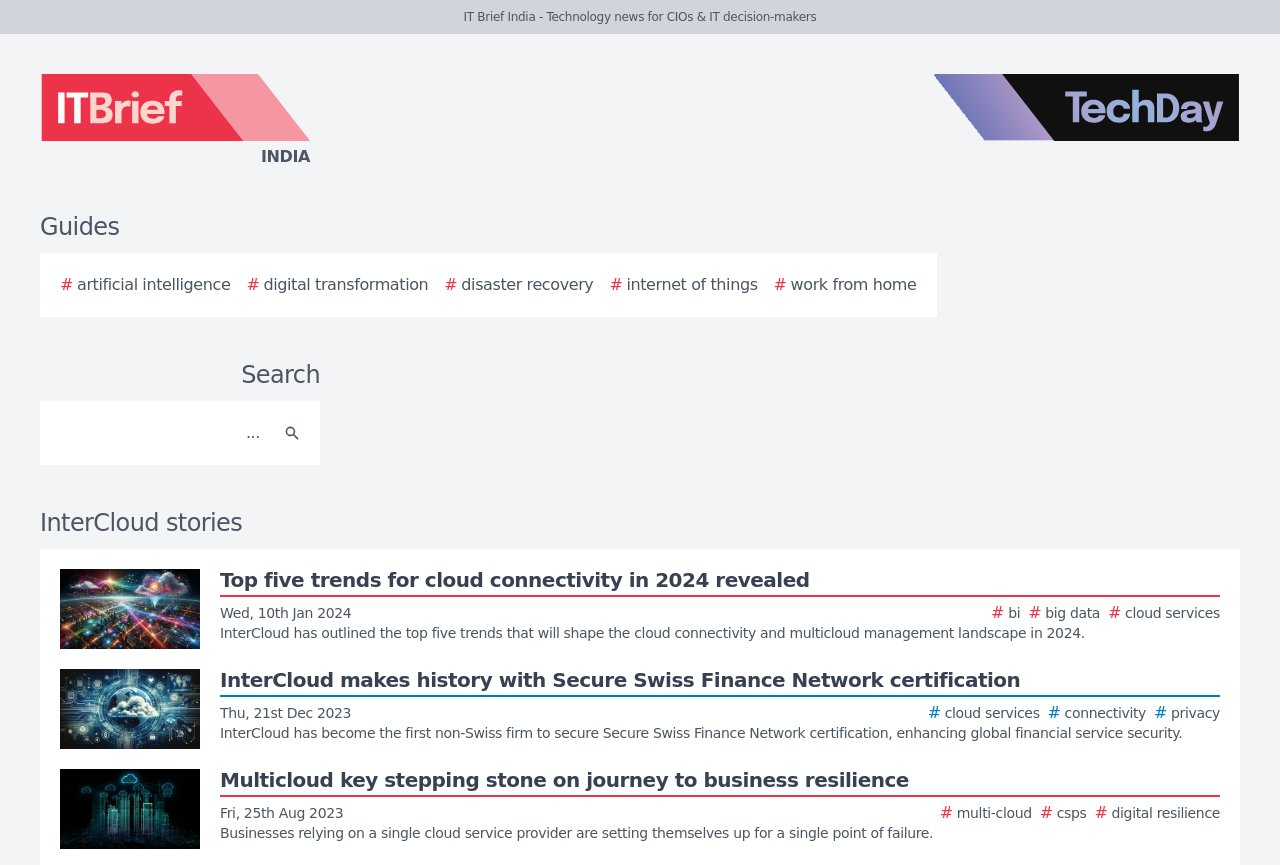Extract the bounding box coordinates of the UI element described by: "# artificial intelligence". The coordinates should include four float numbers ranging from 0 to 1, e.g., [left, top, right, bottom].

[0.047, 0.316, 0.18, 0.343]